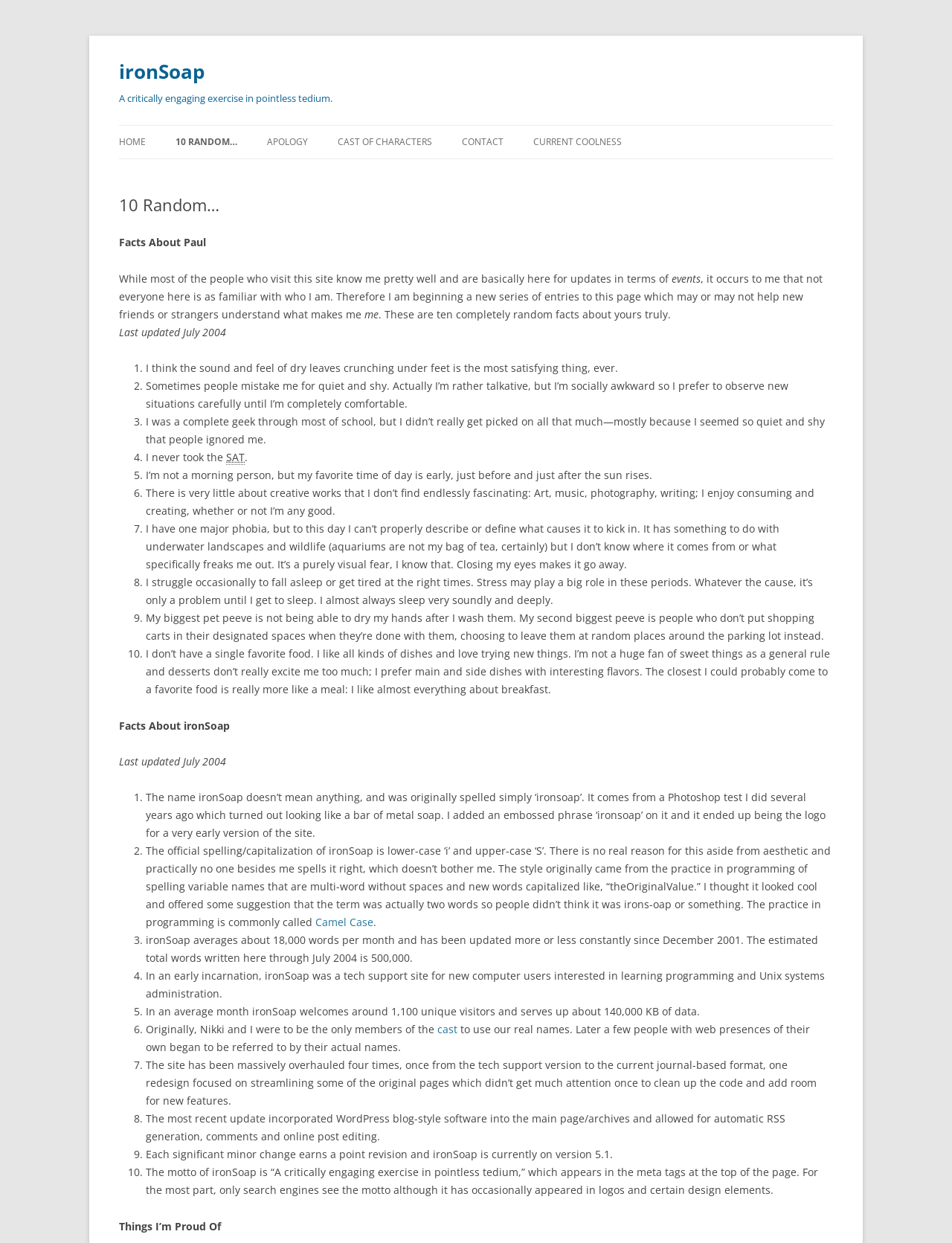Determine the bounding box coordinates of the region that needs to be clicked to achieve the task: "Click the '10 RANDOM…' link".

[0.184, 0.101, 0.249, 0.128]